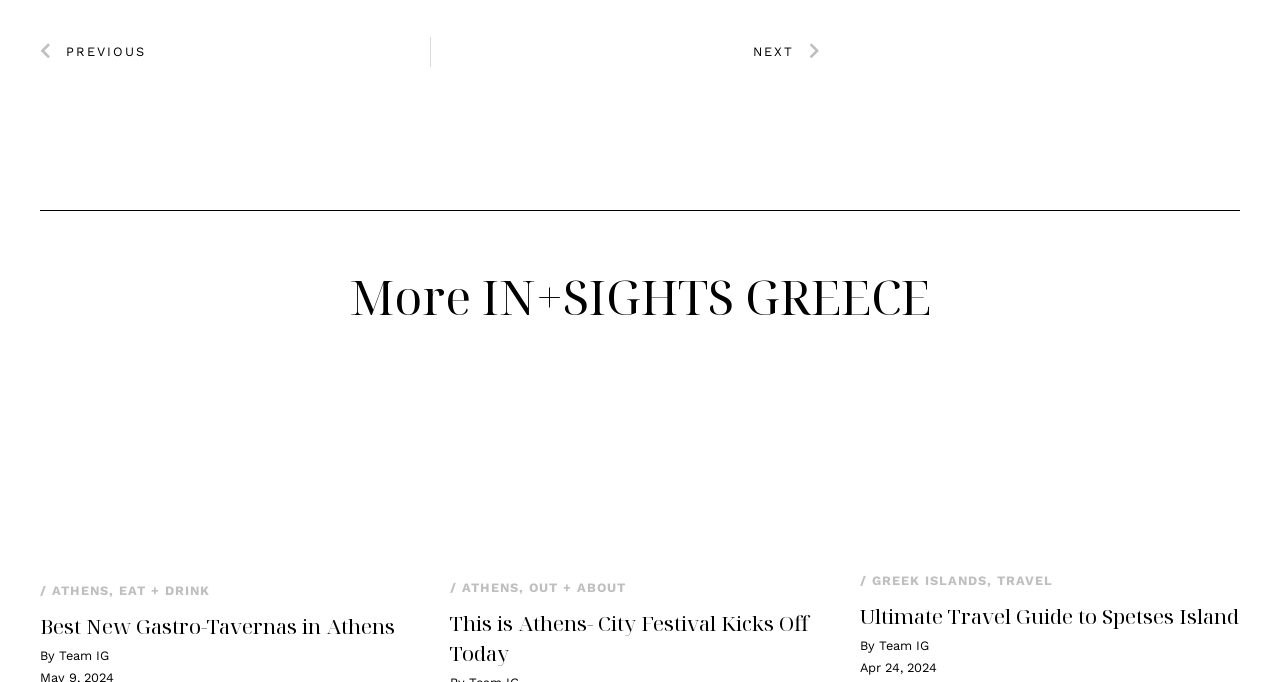Kindly determine the bounding box coordinates for the clickable area to achieve the given instruction: "Go to 'ATHENS'".

[0.041, 0.855, 0.085, 0.877]